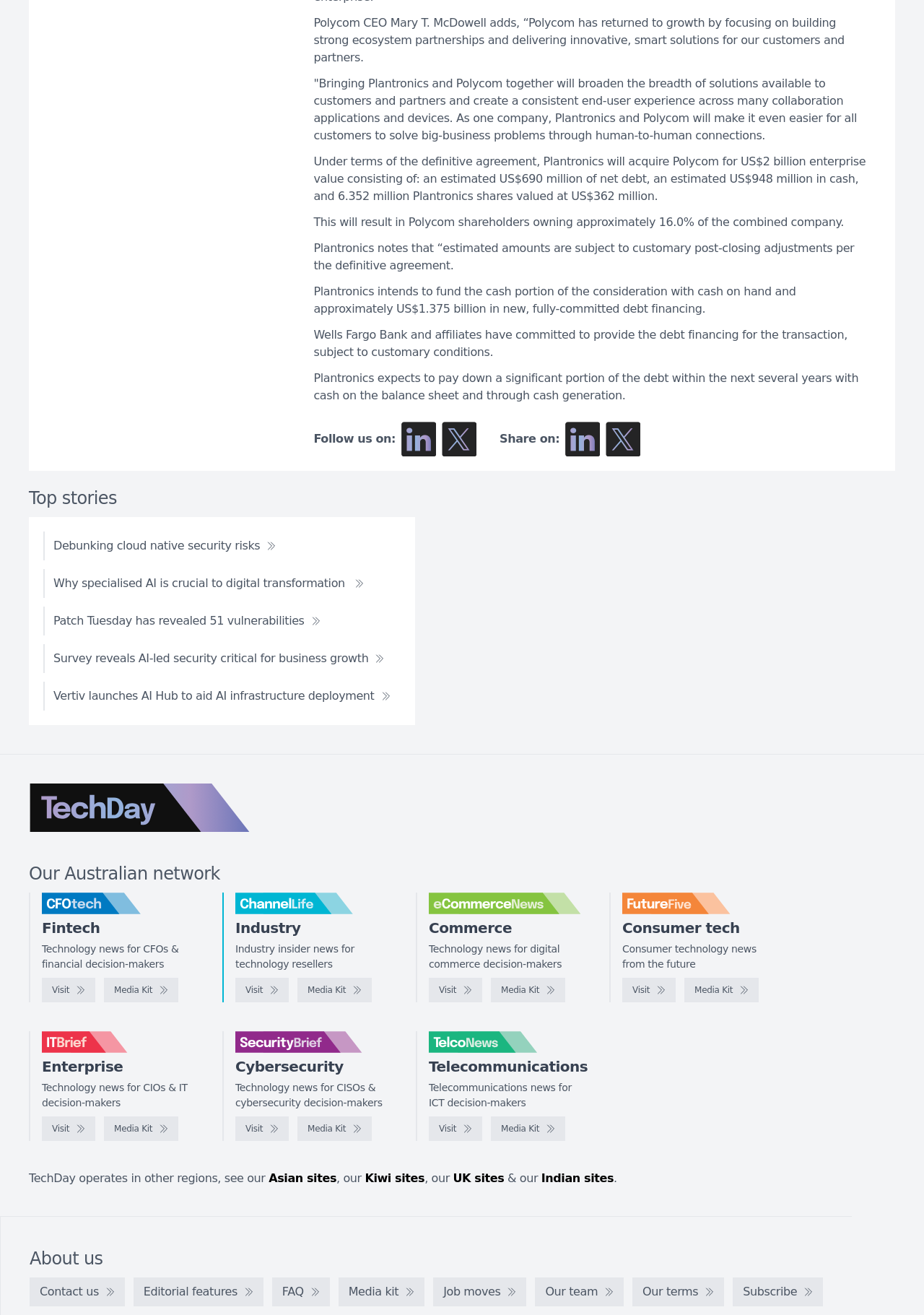Provide the bounding box coordinates for the UI element that is described by this text: "parent_node: Consumer tech". The coordinates should be in the form of four float numbers between 0 and 1: [left, top, right, bottom].

[0.673, 0.679, 0.838, 0.695]